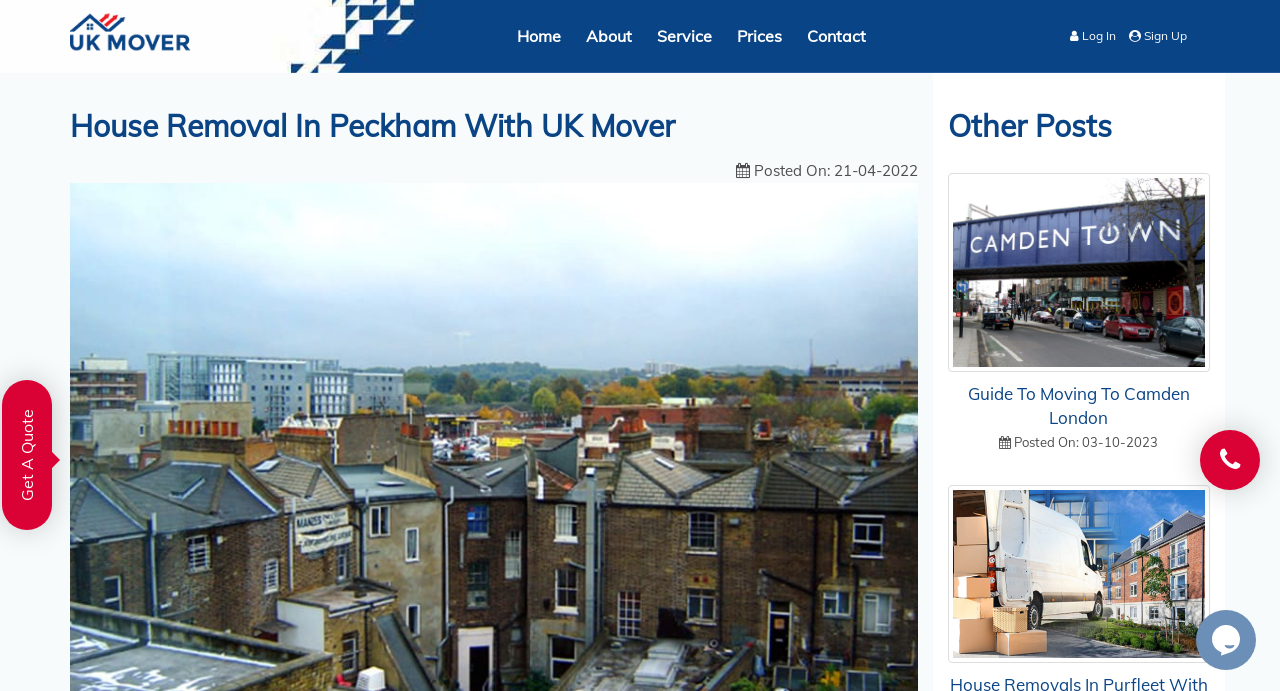How many navigation links are there?
Analyze the screenshot and provide a detailed answer to the question.

I counted the number of navigation links by looking at the link elements with descriptions 'Home', 'About', 'Service', 'Prices', 'Contact', 'Log In', and 'Sign Up' located at the top of the webpage, with bounding box coordinates indicating their vertical positions.